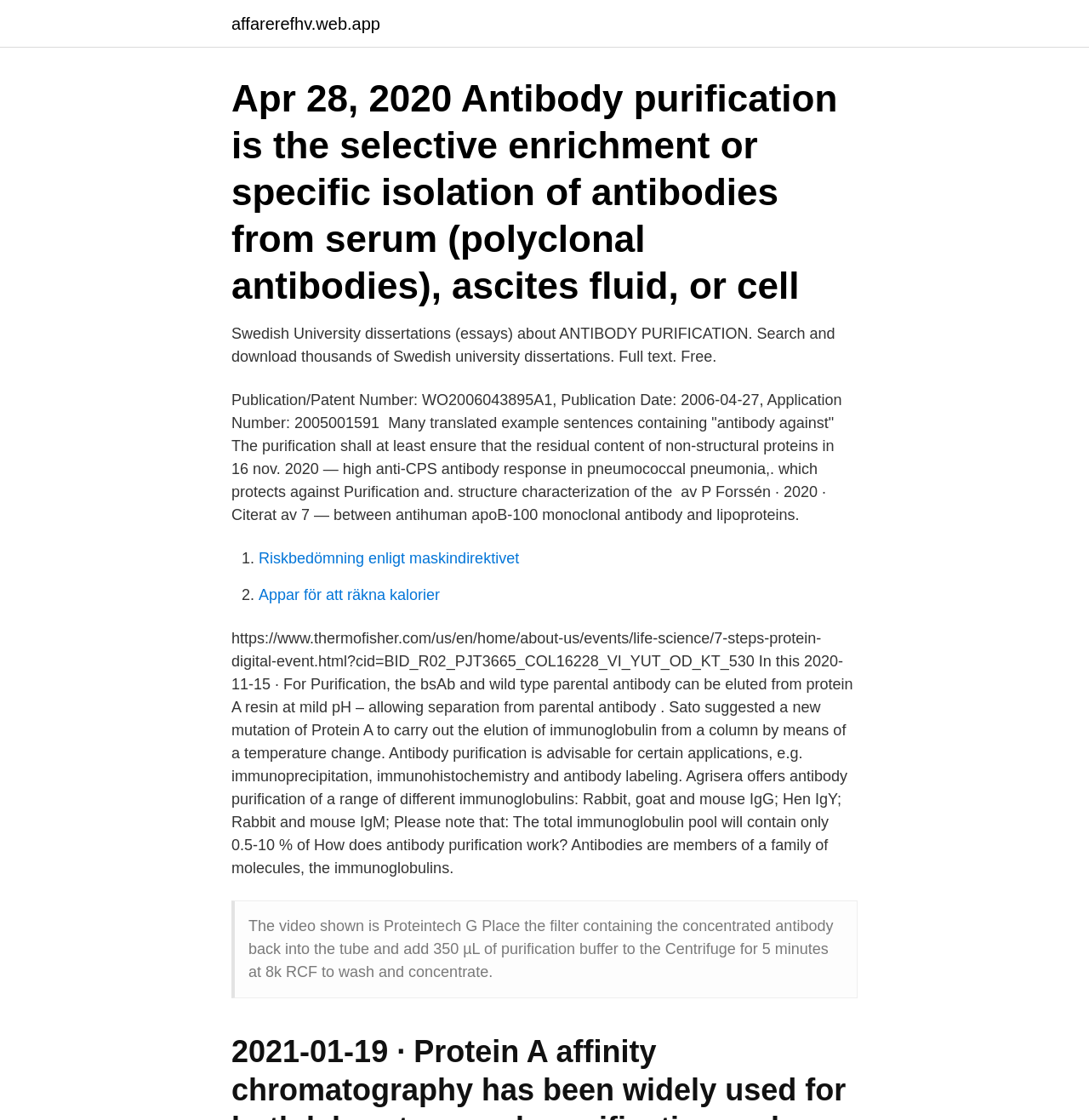Please provide the bounding box coordinate of the region that matches the element description: Appar för att räkna kalorier. Coordinates should be in the format (top-left x, top-left y, bottom-right x, bottom-right y) and all values should be between 0 and 1.

[0.238, 0.524, 0.404, 0.539]